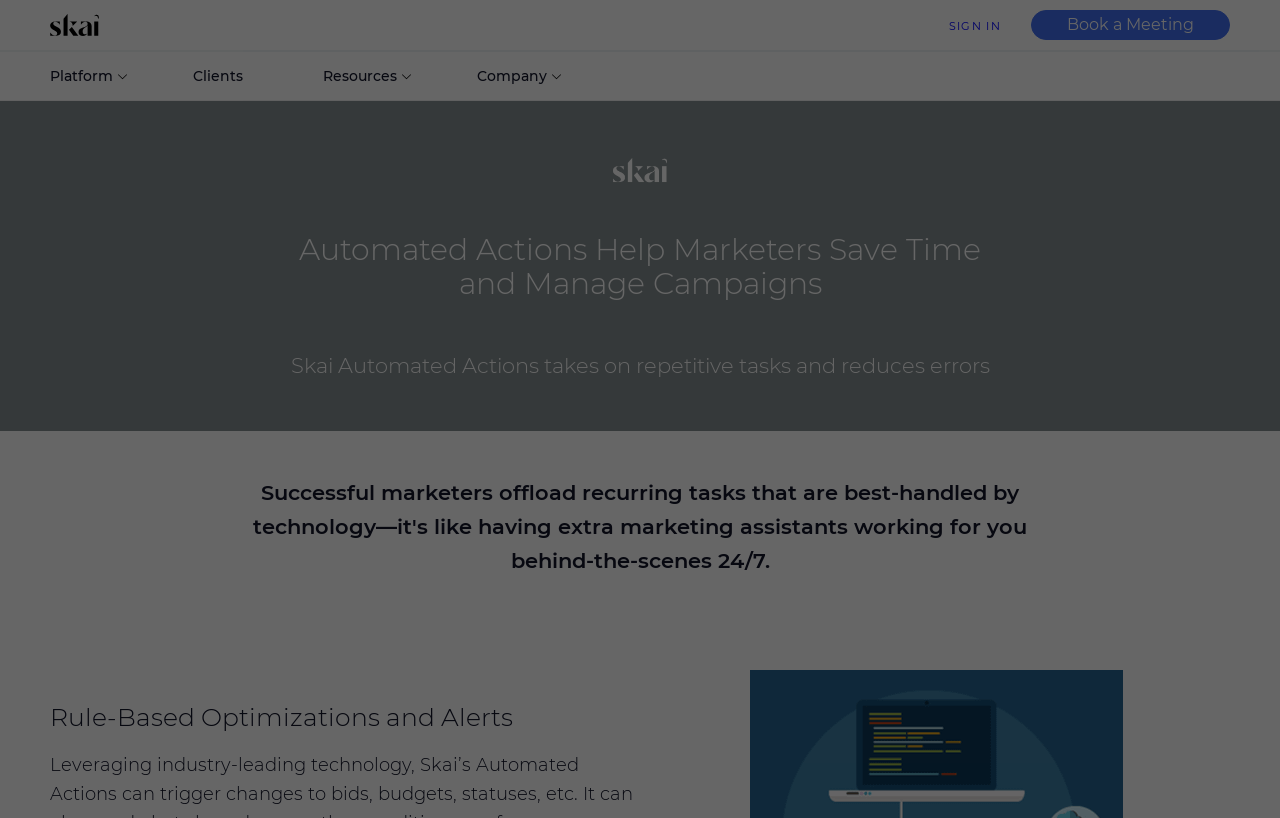Identify the bounding box coordinates for the region to click in order to carry out this instruction: "Click on 'Home Page'". Provide the coordinates using four float numbers between 0 and 1, formatted as [left, top, right, bottom].

[0.039, 0.017, 0.086, 0.044]